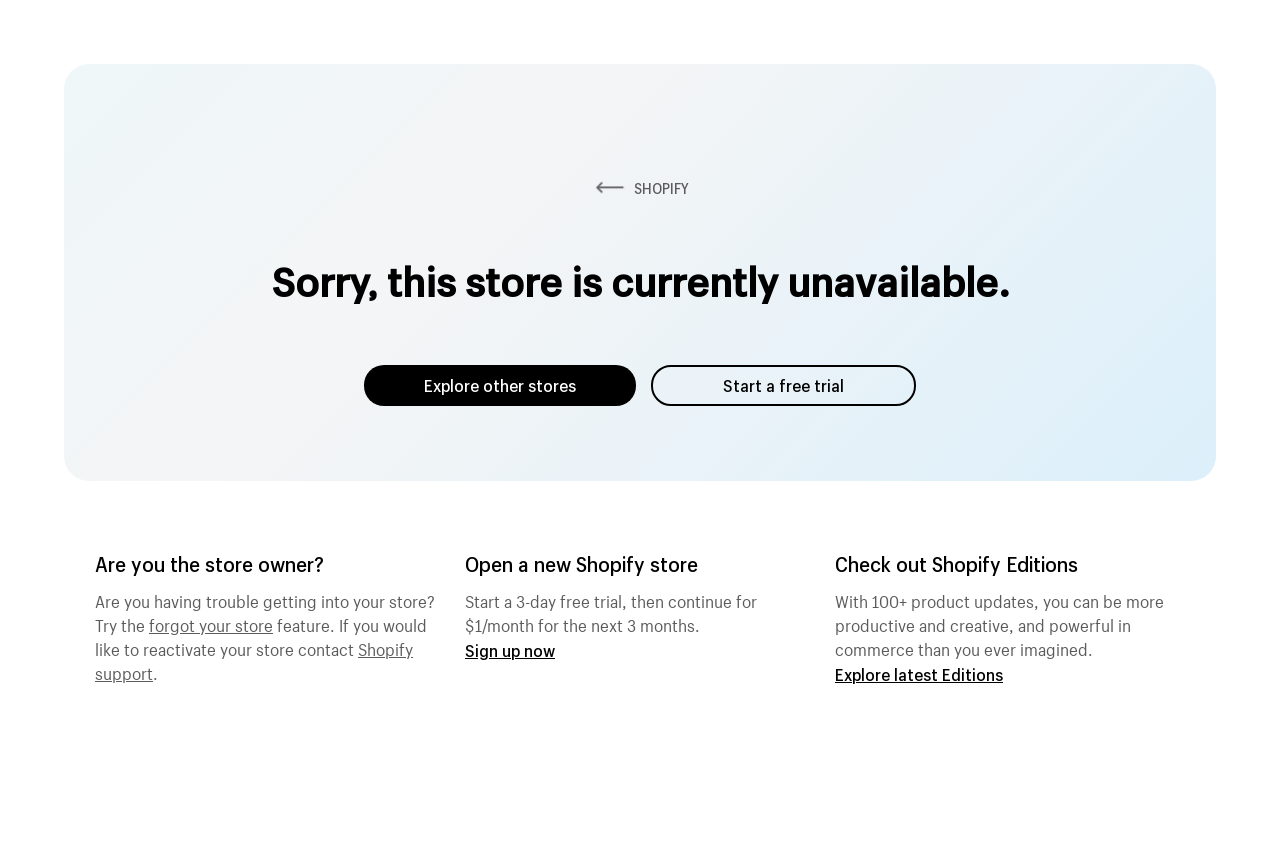Given the element description Start a free trial, identify the bounding box coordinates for the UI element on the webpage screenshot. The format should be (top-left x, top-left y, bottom-right x, bottom-right y), with values between 0 and 1.

[0.509, 0.431, 0.716, 0.479]